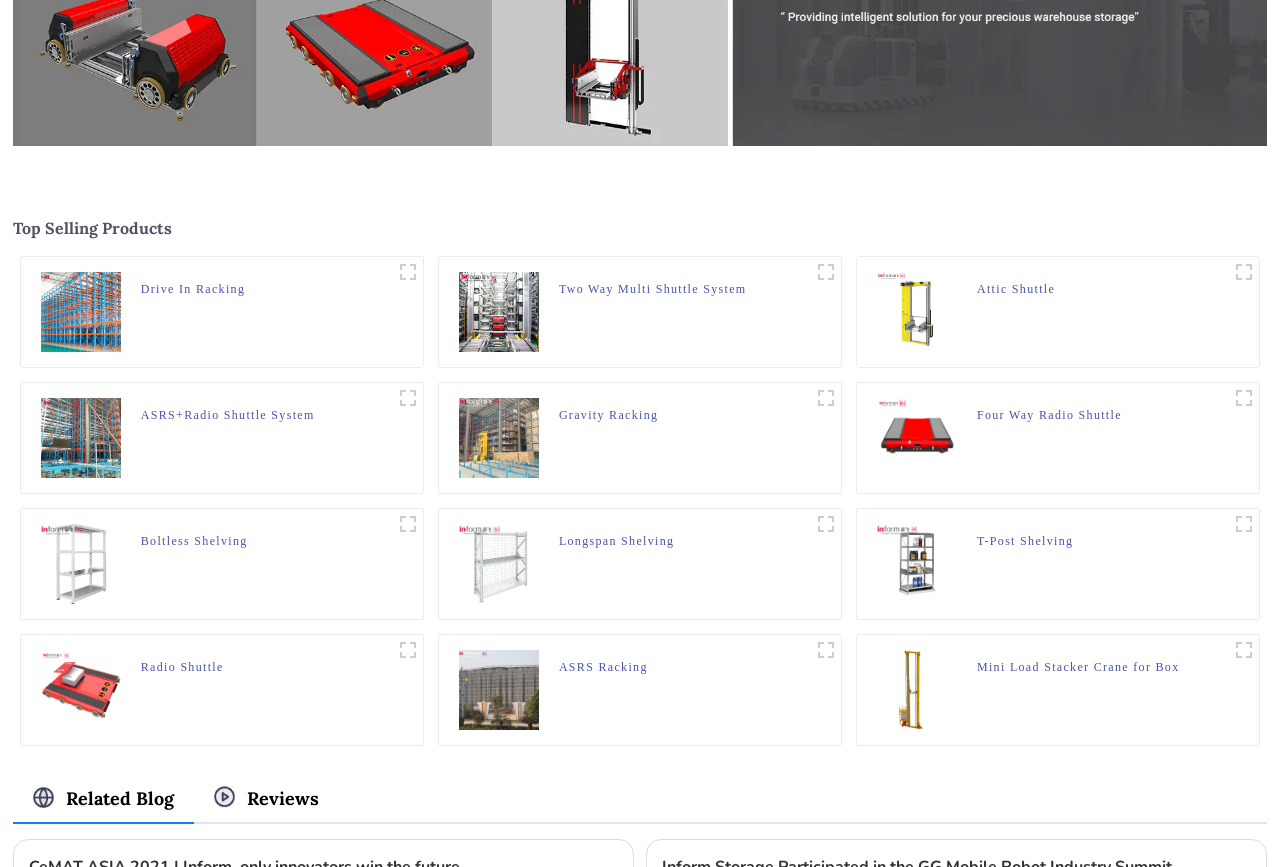Please specify the bounding box coordinates of the region to click in order to perform the following instruction: "Explore ASRS+Radio Shuttle System".

[0.11, 0.468, 0.246, 0.509]